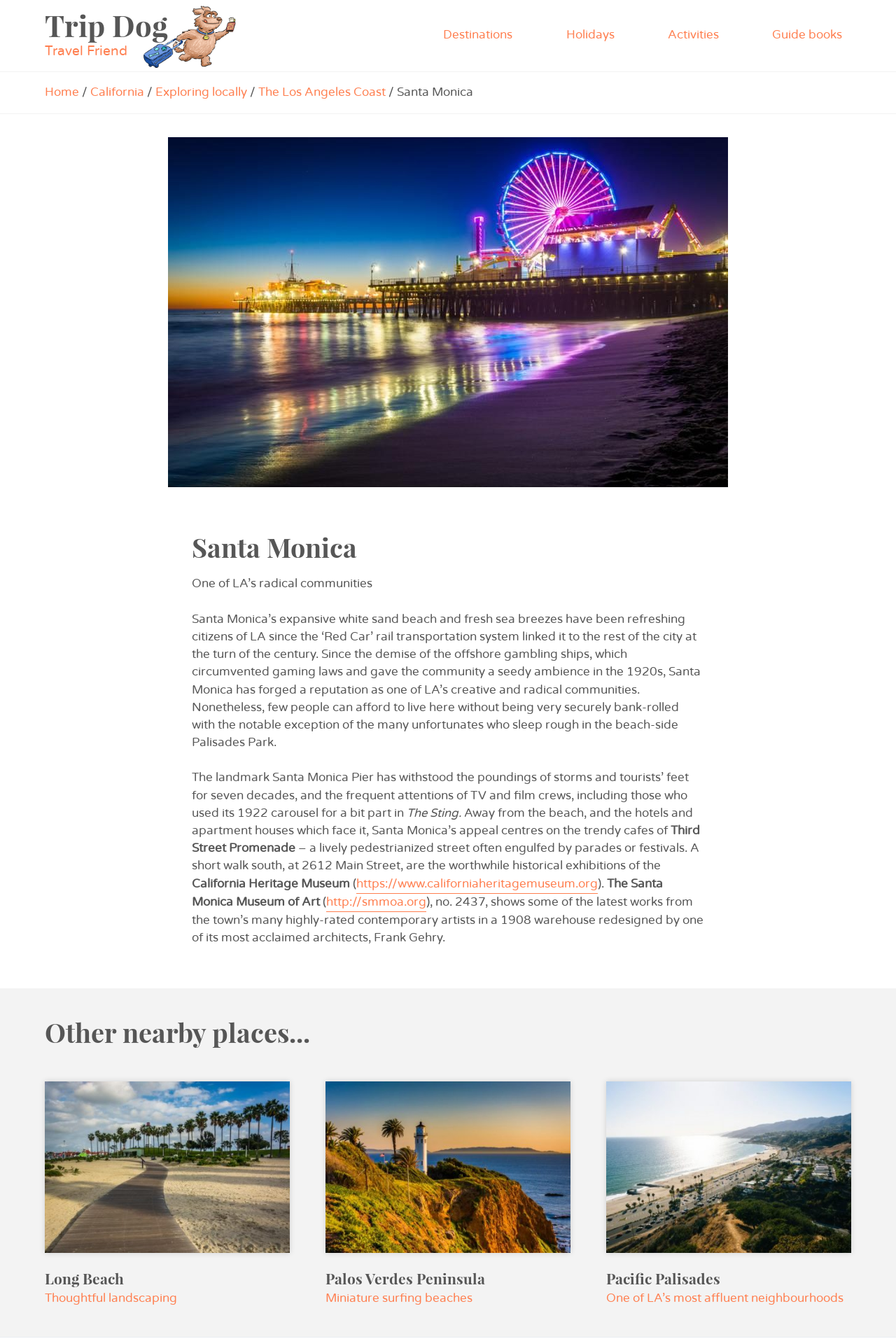What is the name of the city described on this webpage?
Kindly give a detailed and elaborate answer to the question.

The webpage has a heading 'Santa Monica' and describes the city's features, such as its beach, pier, and cultural attractions, indicating that the webpage is about Santa Monica.